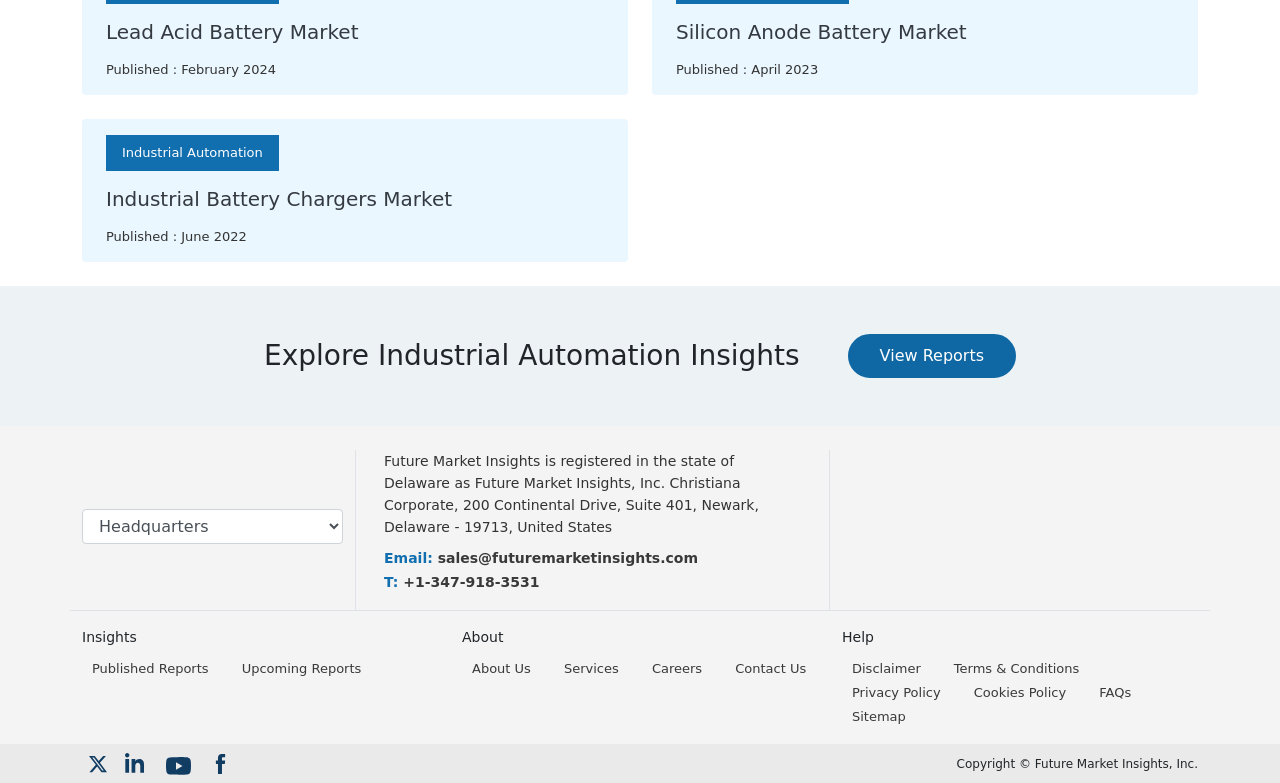Find and specify the bounding box coordinates that correspond to the clickable region for the instruction: "Learn about Future Market Insights".

[0.369, 0.844, 0.415, 0.863]